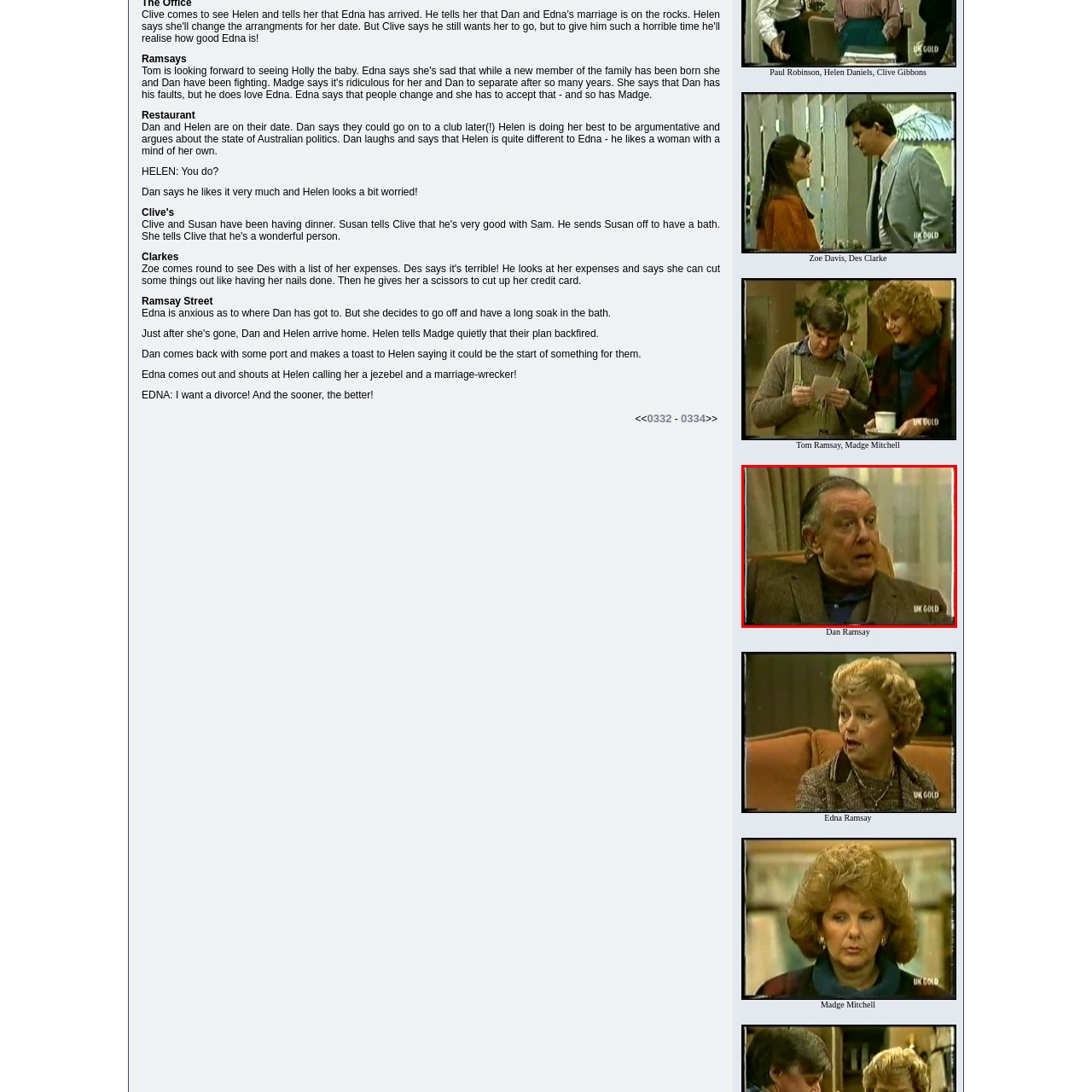Detail the contents of the image within the red outline in an elaborate manner.

In this scene from "Neighbours Episode 0333," the character Dan Ramsay is depicted in a moment of surprise or concern. He is seated, wearing a textured brown jacket over a dark sweater, and has a thoughtful expression on his face, suggesting he is engaged in an important conversation. The soft lighting and background setting, with curtains visible, create a warm atmosphere that contrasts with the tension in the dialogue surrounding him. This moment highlights the dynamics of Dan's relationships, especially in light of recent events in the storyline, likely involving emotional discussions as hinted at in the narrative.